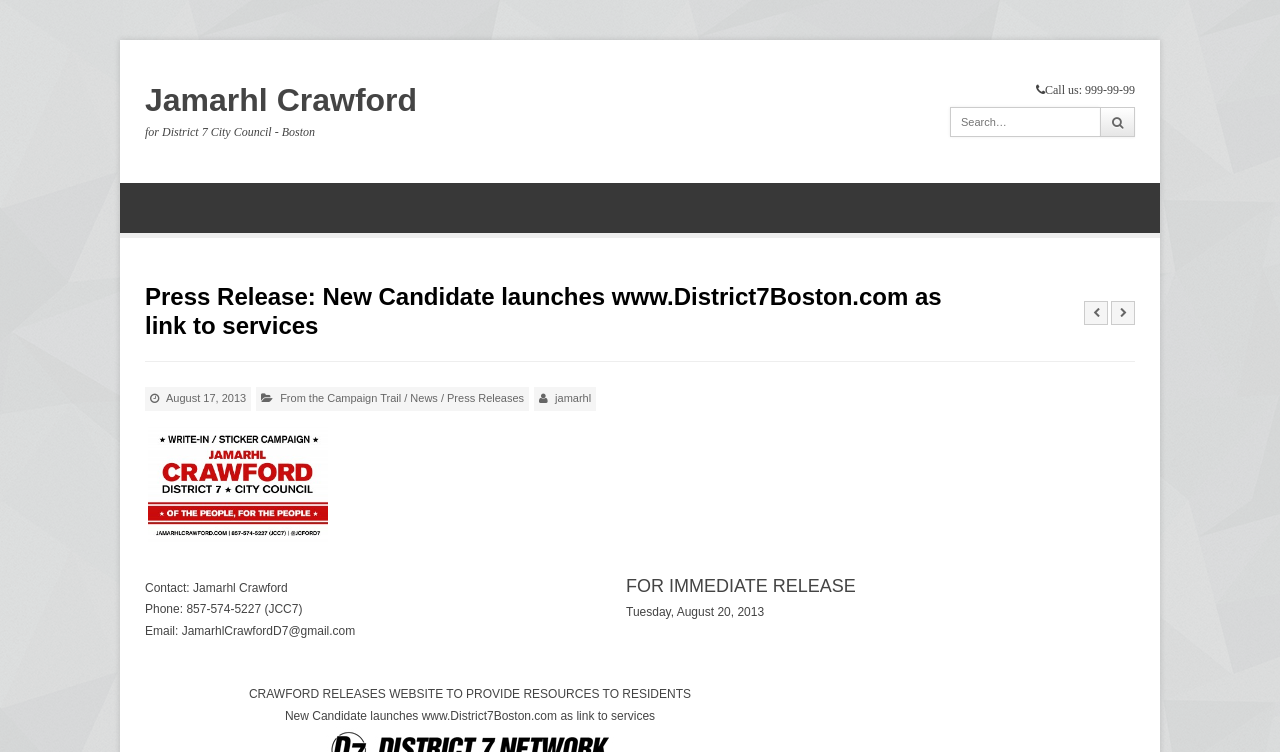Determine the bounding box coordinates for the HTML element mentioned in the following description: "Jamarhl Crawford". The coordinates should be a list of four floats ranging from 0 to 1, represented as [left, top, right, bottom].

[0.113, 0.106, 0.326, 0.162]